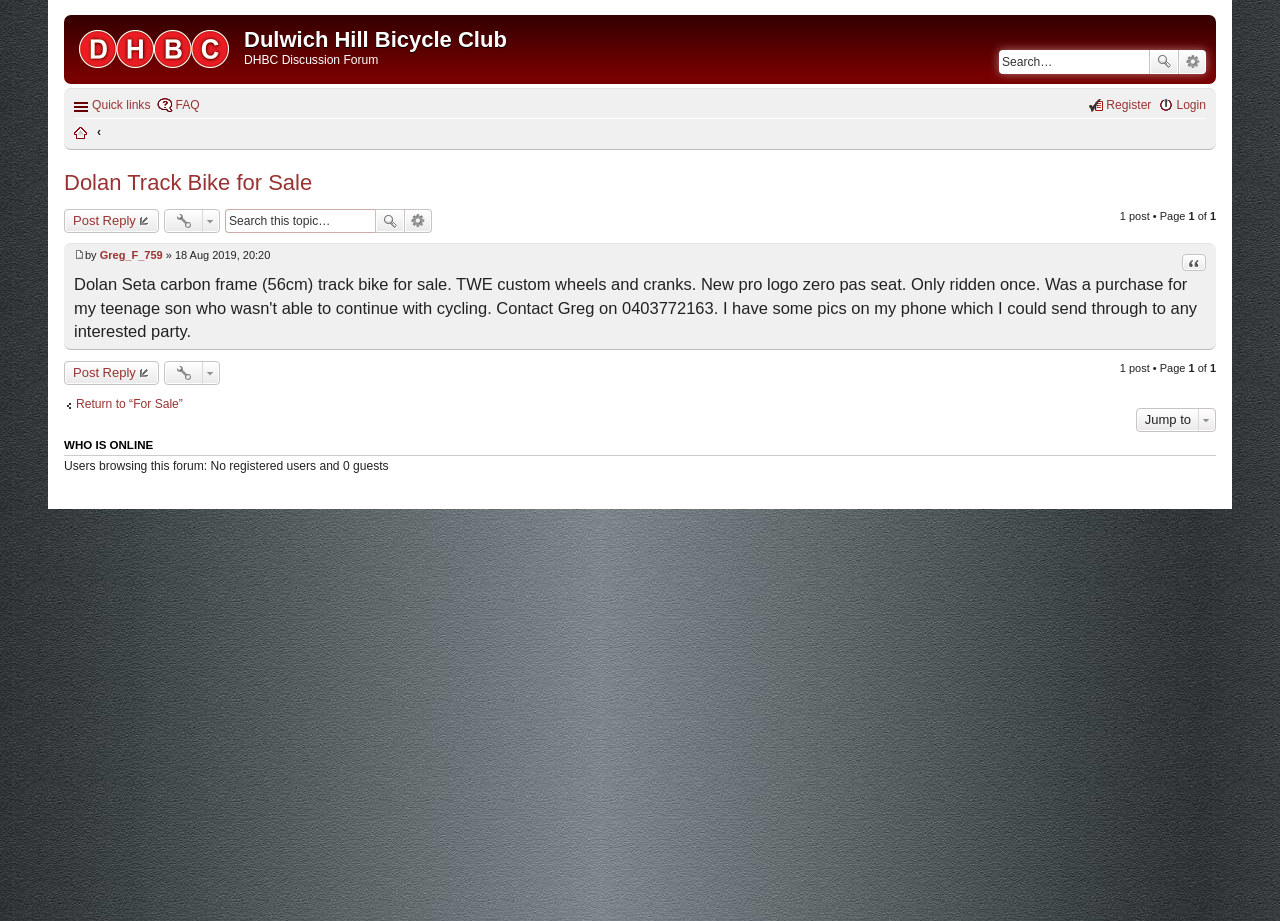Answer succinctly with a single word or phrase:
What is the name of the bike for sale?

Dolan Track Bike